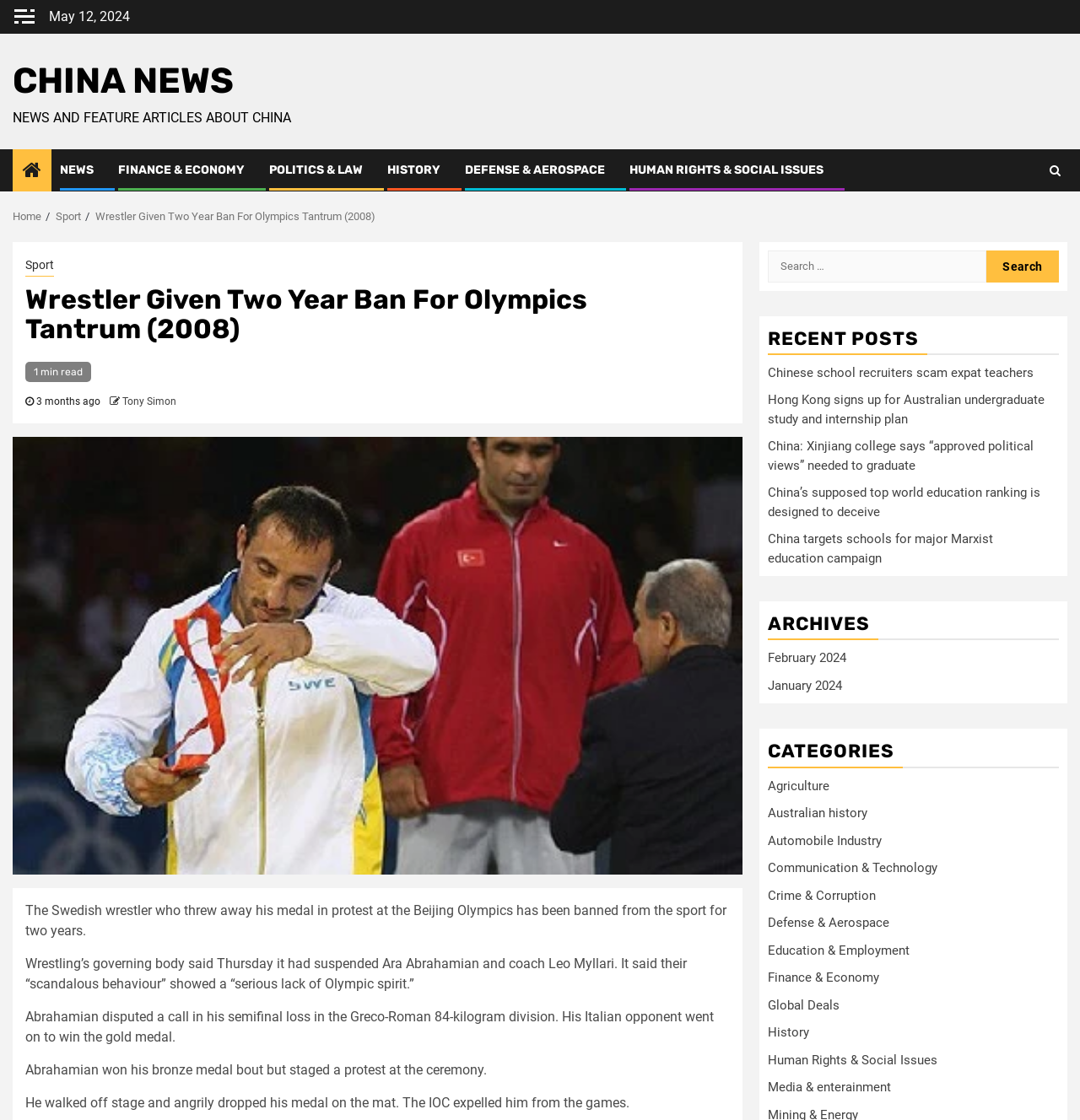Identify the bounding box coordinates for the UI element described as: "Human Rights & Social Issues".

[0.583, 0.145, 0.762, 0.158]